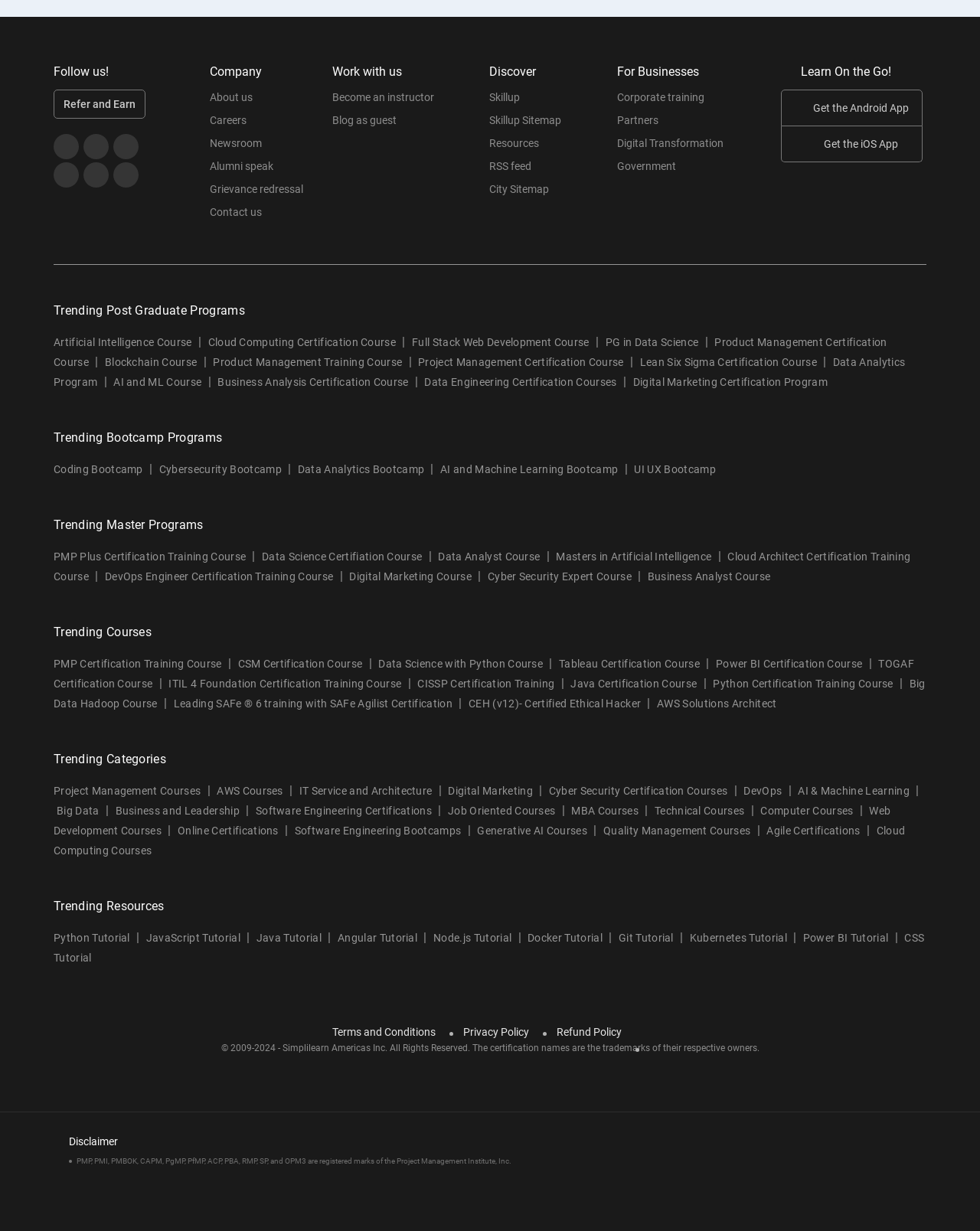Provide a one-word or brief phrase answer to the question:
What is the 'Skillup' section about?

Resources and Sitemap